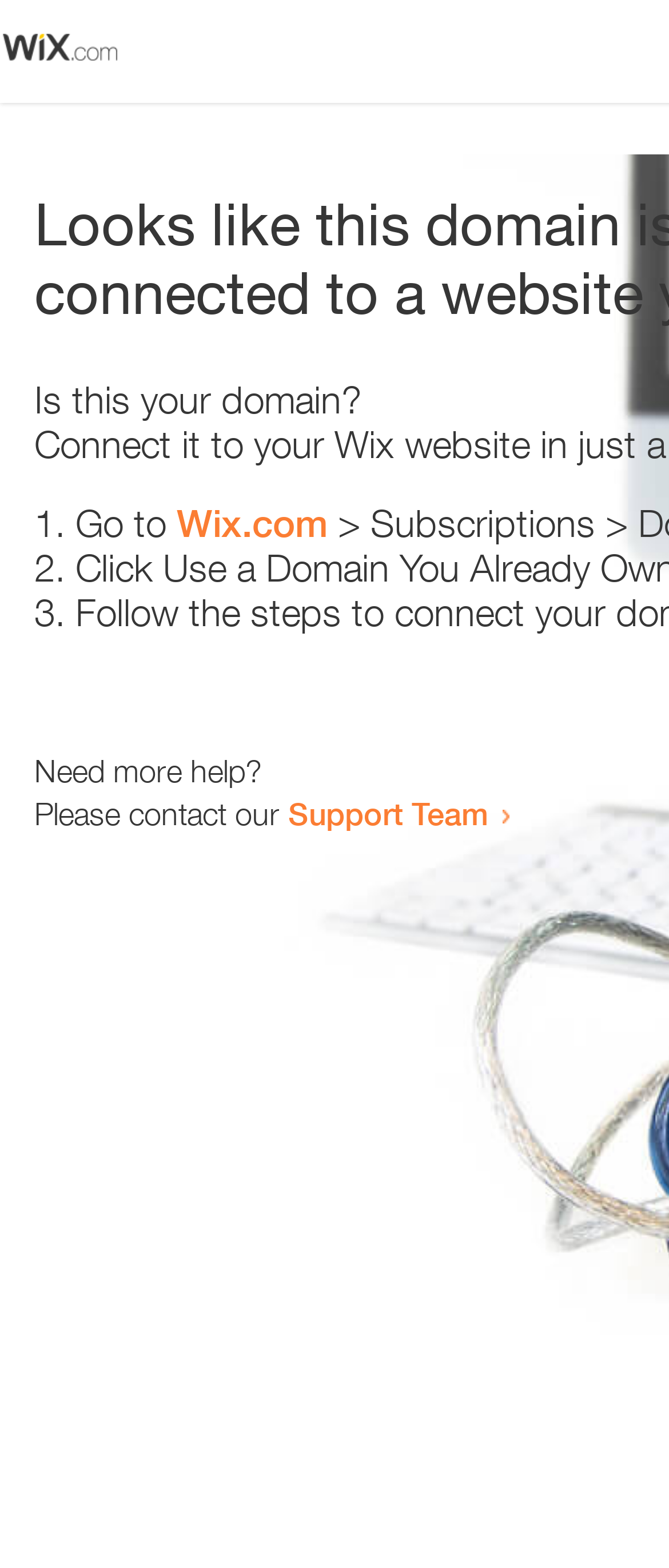Provide an in-depth caption for the contents of the webpage.

The webpage appears to be an error page, with a small image at the top left corner. Below the image, there is a question "Is this your domain?" in a prominent position. 

To the right of the question, there is a numbered list with three items. The first item starts with "1." and suggests going to "Wix.com". The second item starts with "2." and the third item starts with "3.", but their contents are not specified. 

Below the list, there is a message "Need more help?" followed by a sentence "Please contact our Support Team" with a link to the Support Team. The link is positioned to the right of the sentence.